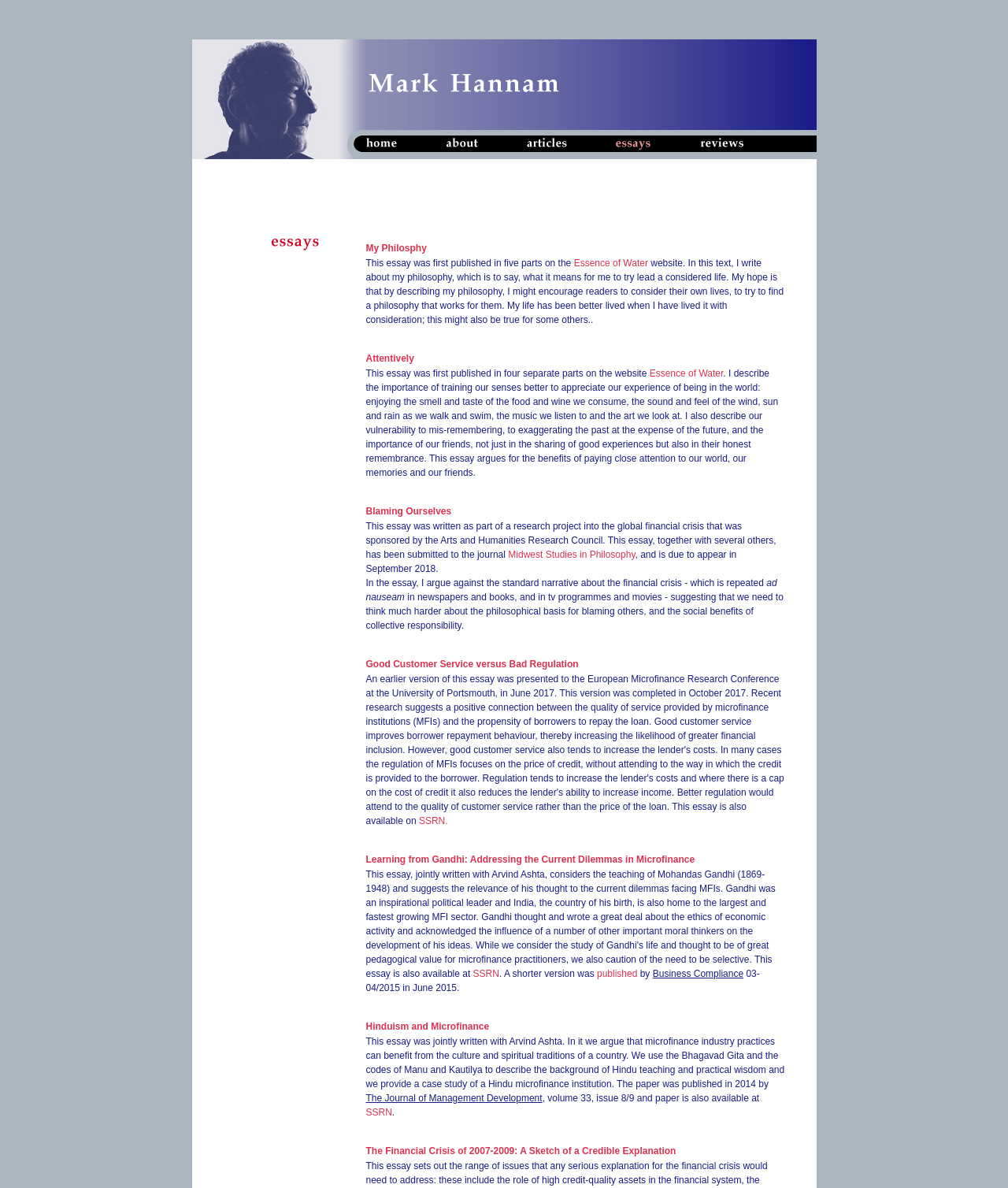What are the main categories of articles on this website?
Answer with a single word or short phrase according to what you see in the image.

home, about, articles, essays, reviews